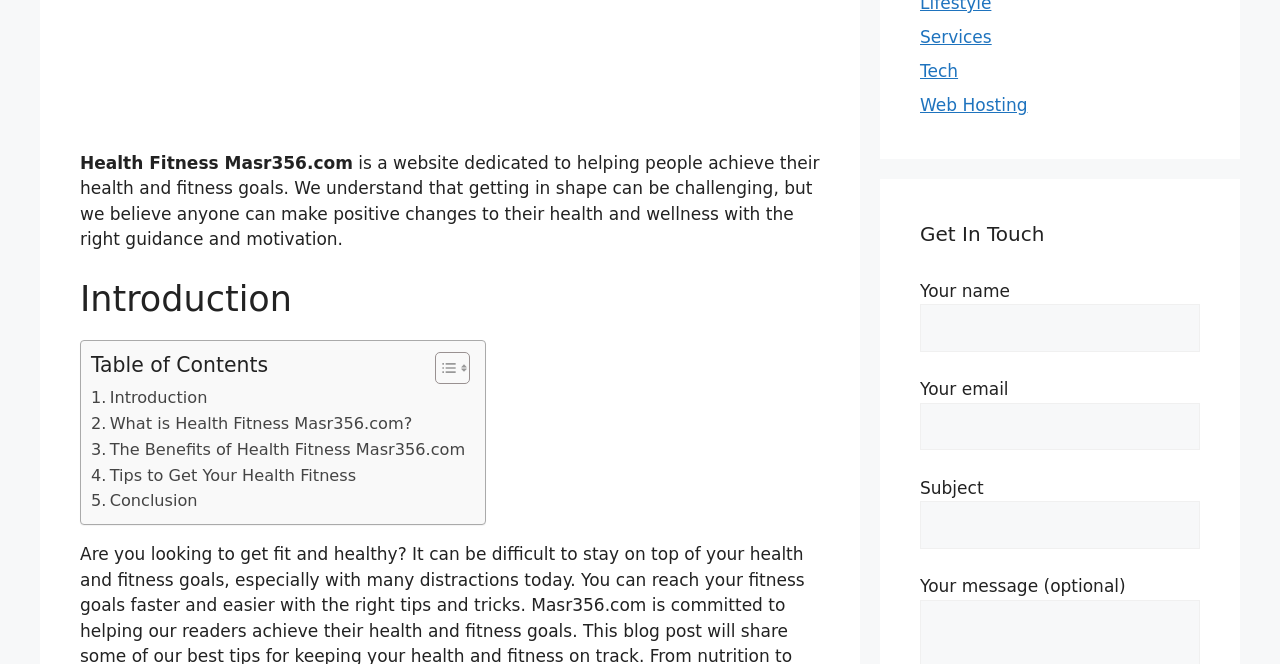Predict the bounding box coordinates of the area that should be clicked to accomplish the following instruction: "Enter your email in the input field". The bounding box coordinates should consist of four float numbers between 0 and 1, i.e., [left, top, right, bottom].

[0.719, 0.606, 0.938, 0.678]